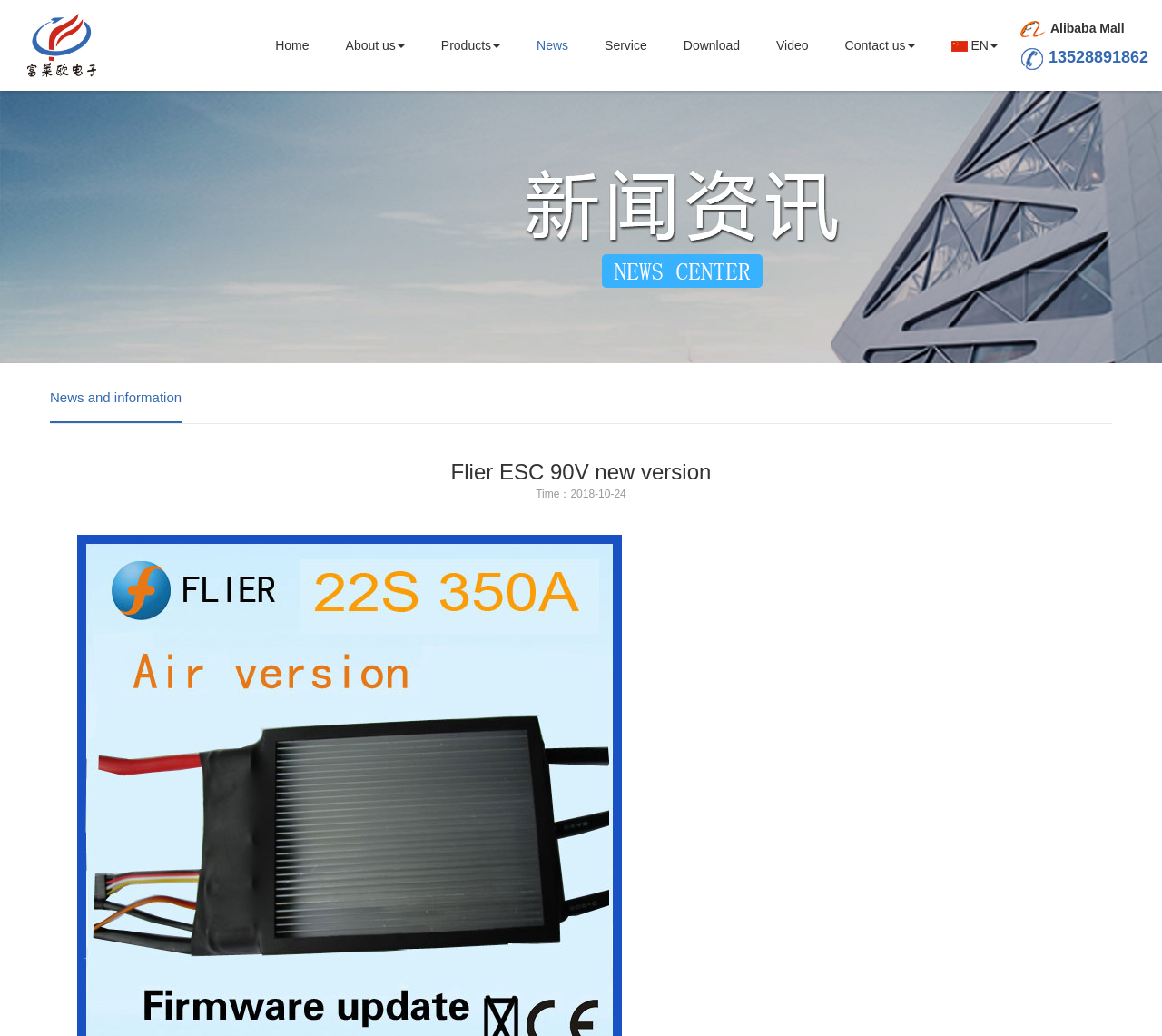What is the first menu item?
Refer to the image and answer the question using a single word or phrase.

Home